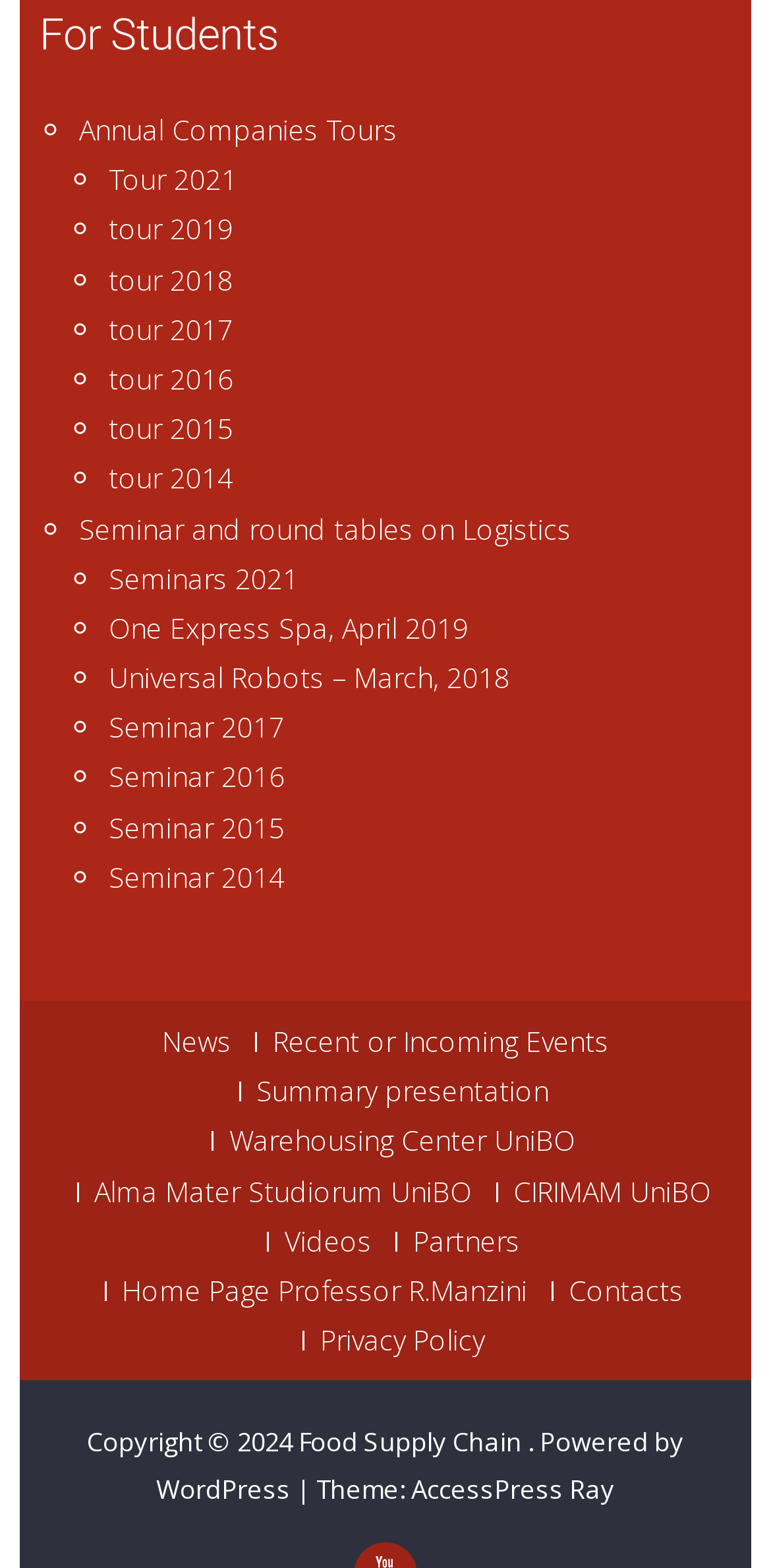How many seminar links are there?
Give a one-word or short-phrase answer derived from the screenshot.

7